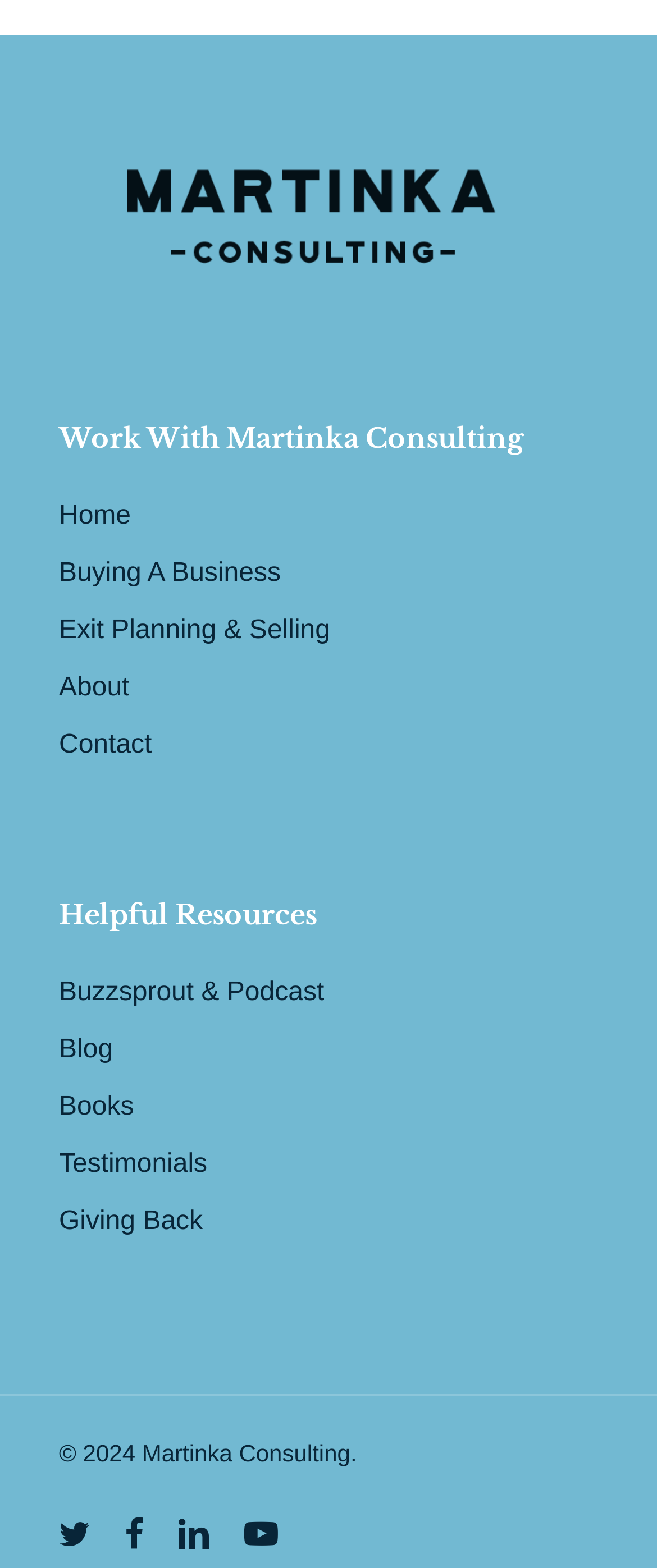What is the second menu item?
Answer the question with a detailed and thorough explanation.

The menu items are listed vertically on the page, and the second item is 'Buying A Business', which is a link.